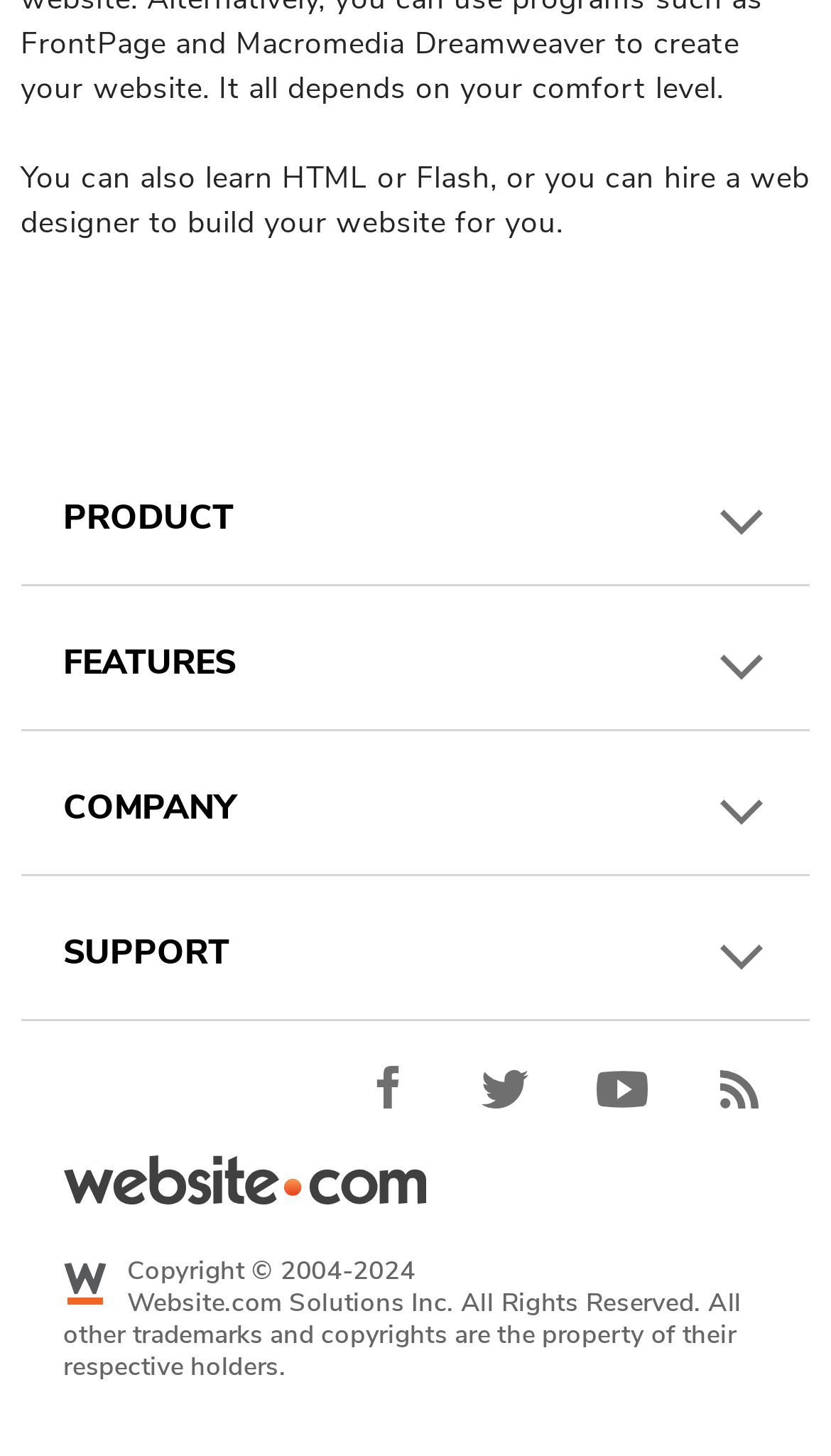Please answer the following question using a single word or phrase: 
What is the 'Mobile-Friendly Editor' feature for?

To edit mobile-friendly websites